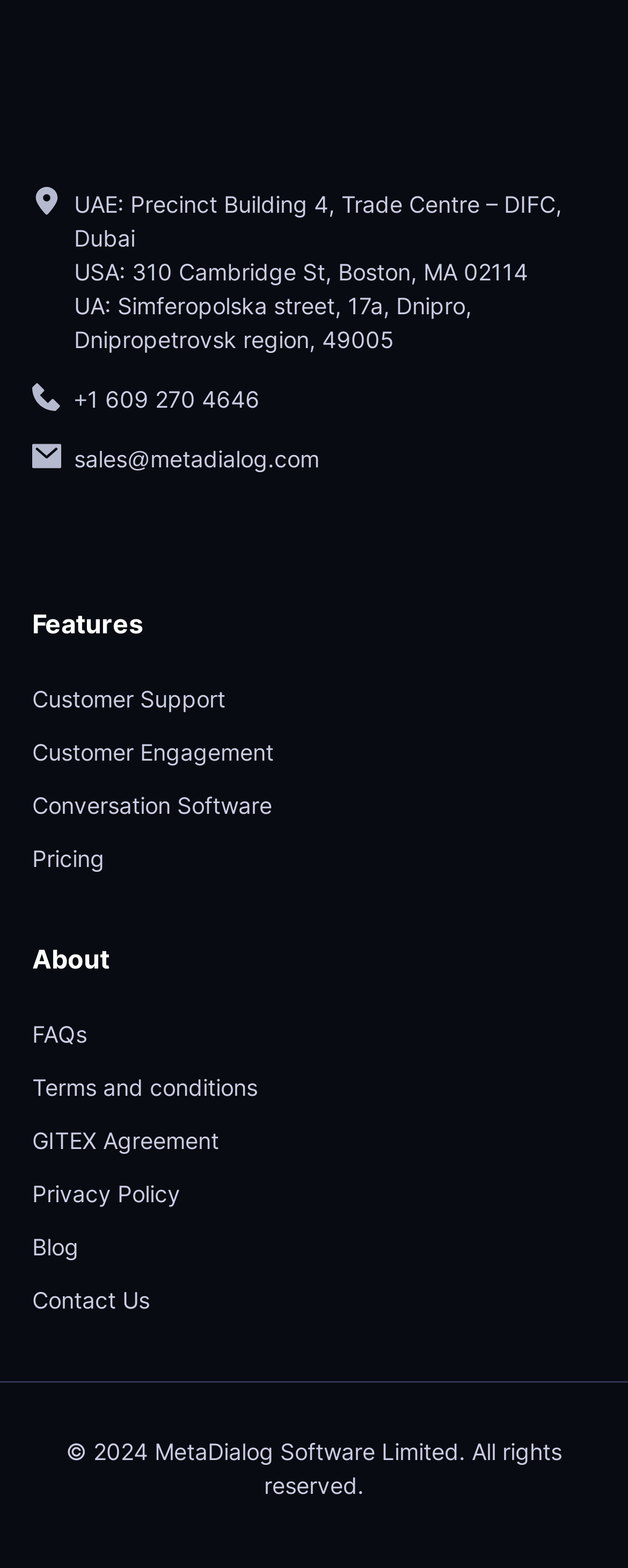Please identify the bounding box coordinates of the area that needs to be clicked to fulfill the following instruction: "Read the blog."

[0.051, 0.784, 0.949, 0.813]